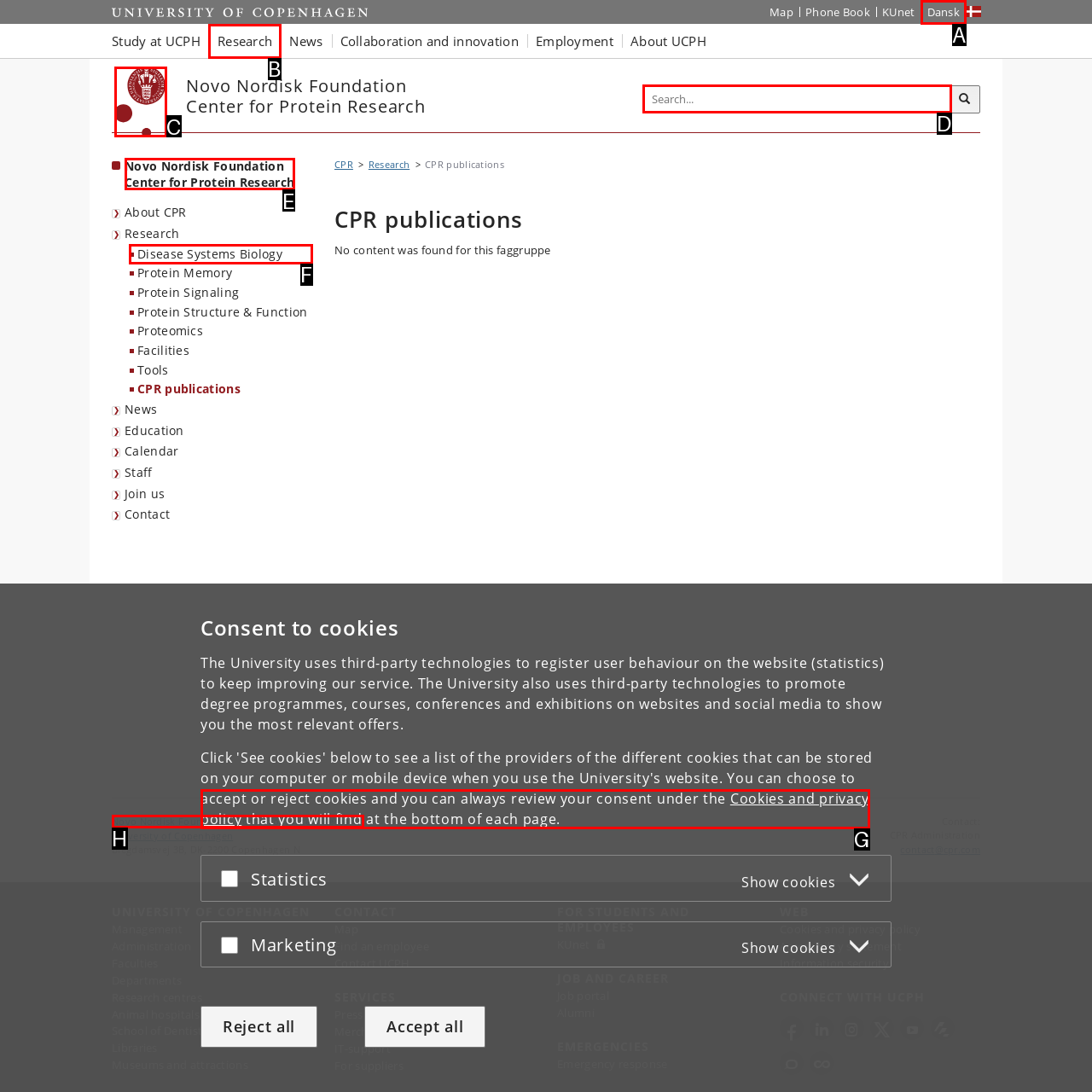Which option corresponds to the following element description: Disease Systems Biology?
Please provide the letter of the correct choice.

F